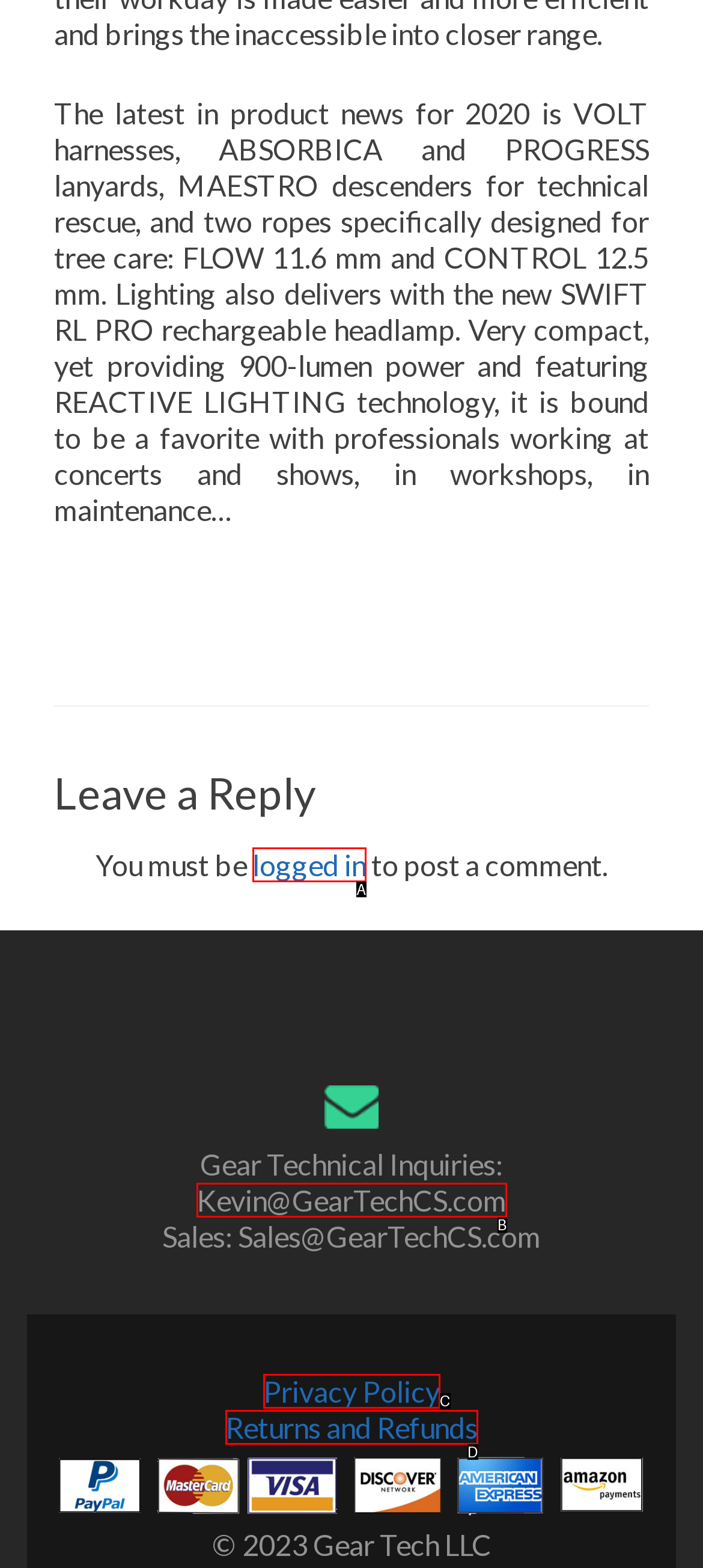From the given choices, determine which HTML element aligns with the description: Returns and Refunds Respond with the letter of the appropriate option.

D